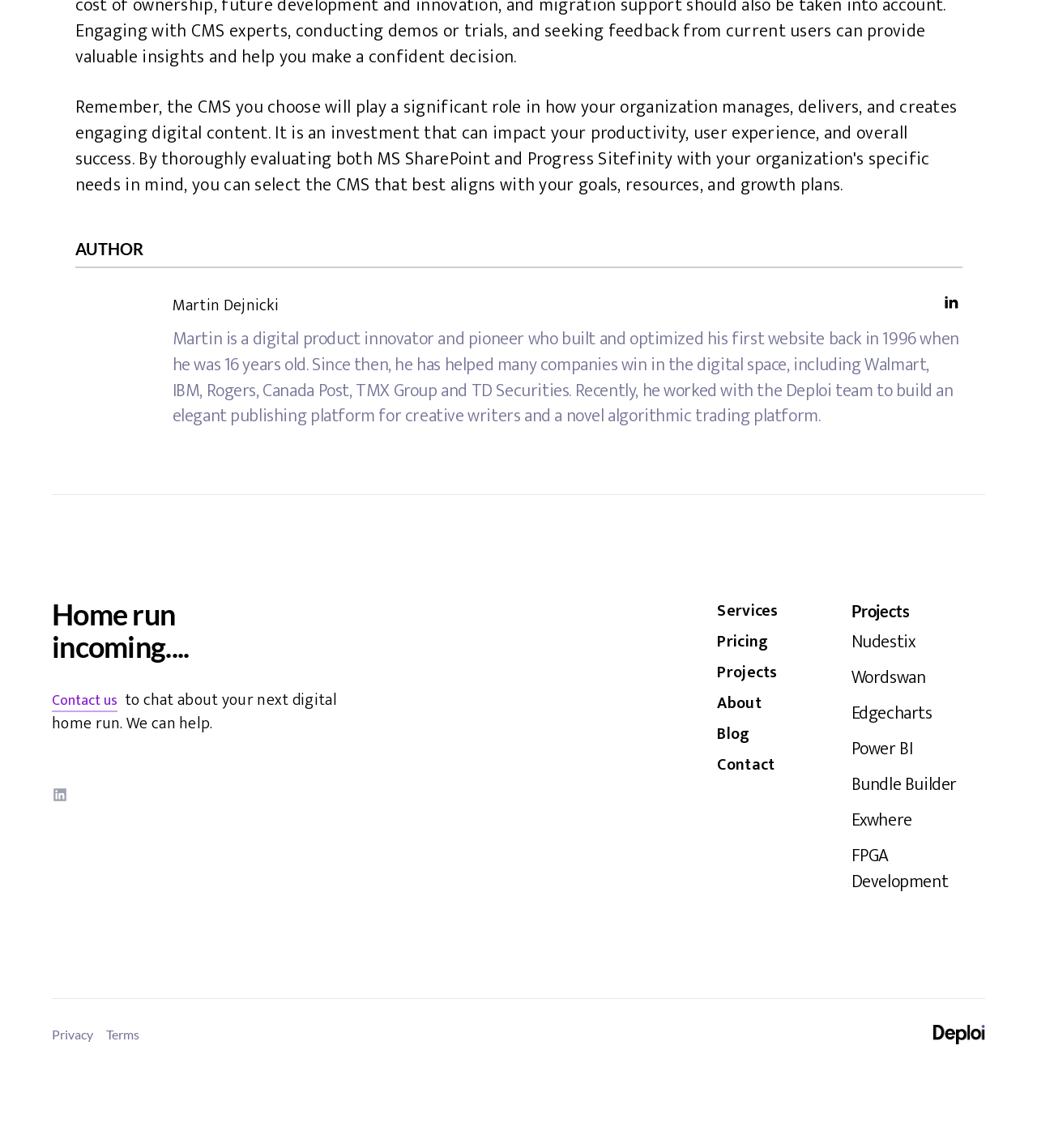Determine the bounding box for the HTML element described here: "Bundle Builder". The coordinates should be given as [left, top, right, bottom] with each number being a float between 0 and 1.

[0.821, 0.672, 0.95, 0.695]